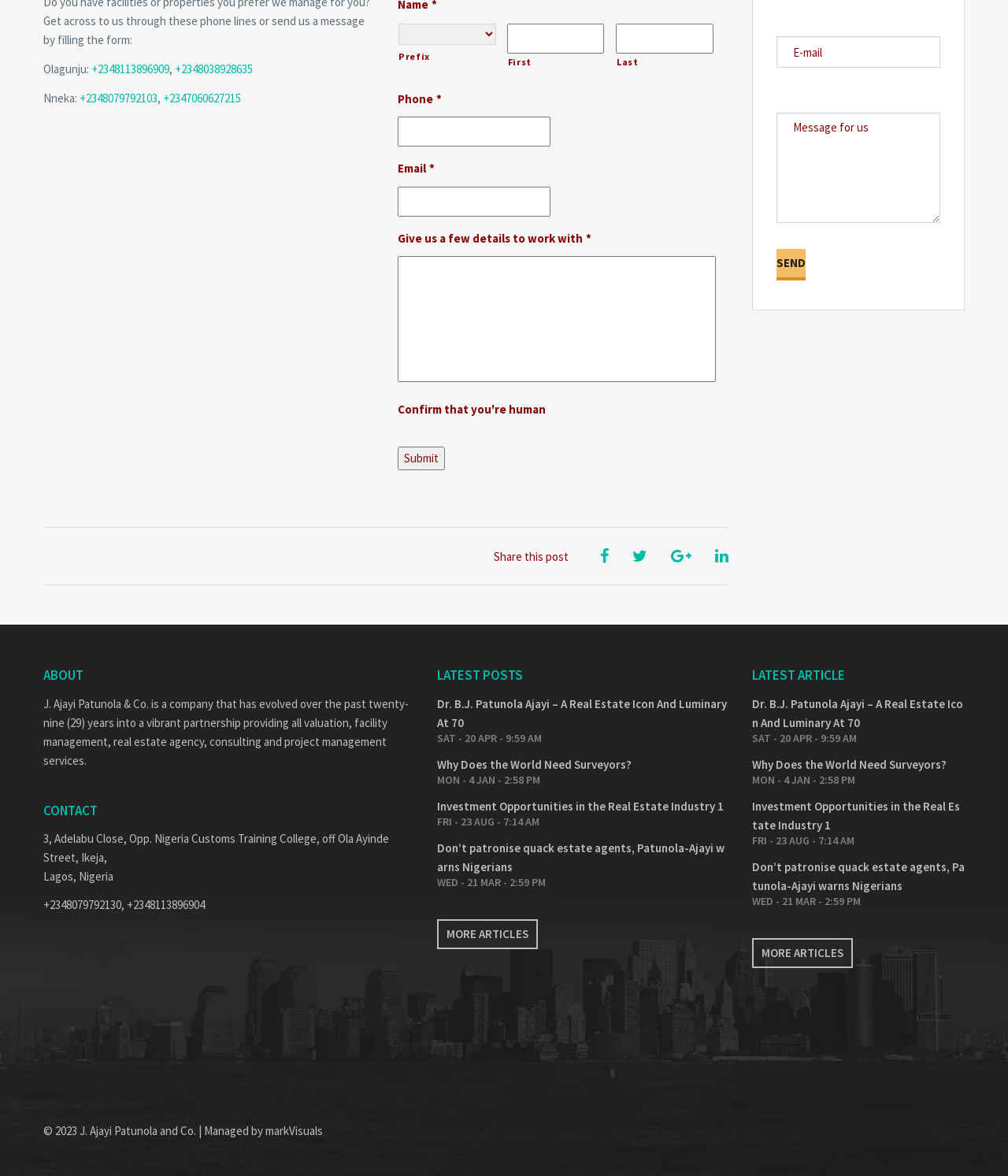What is the address of the company?
Provide an in-depth and detailed answer to the question.

I found the company address in the 'CONTACT' section, where it is listed as '3, Adelabu Close, Opp. Nigeria Customs Training College, off Ola Ayinde Street, Ikeja, Lagos, Nigeria'.